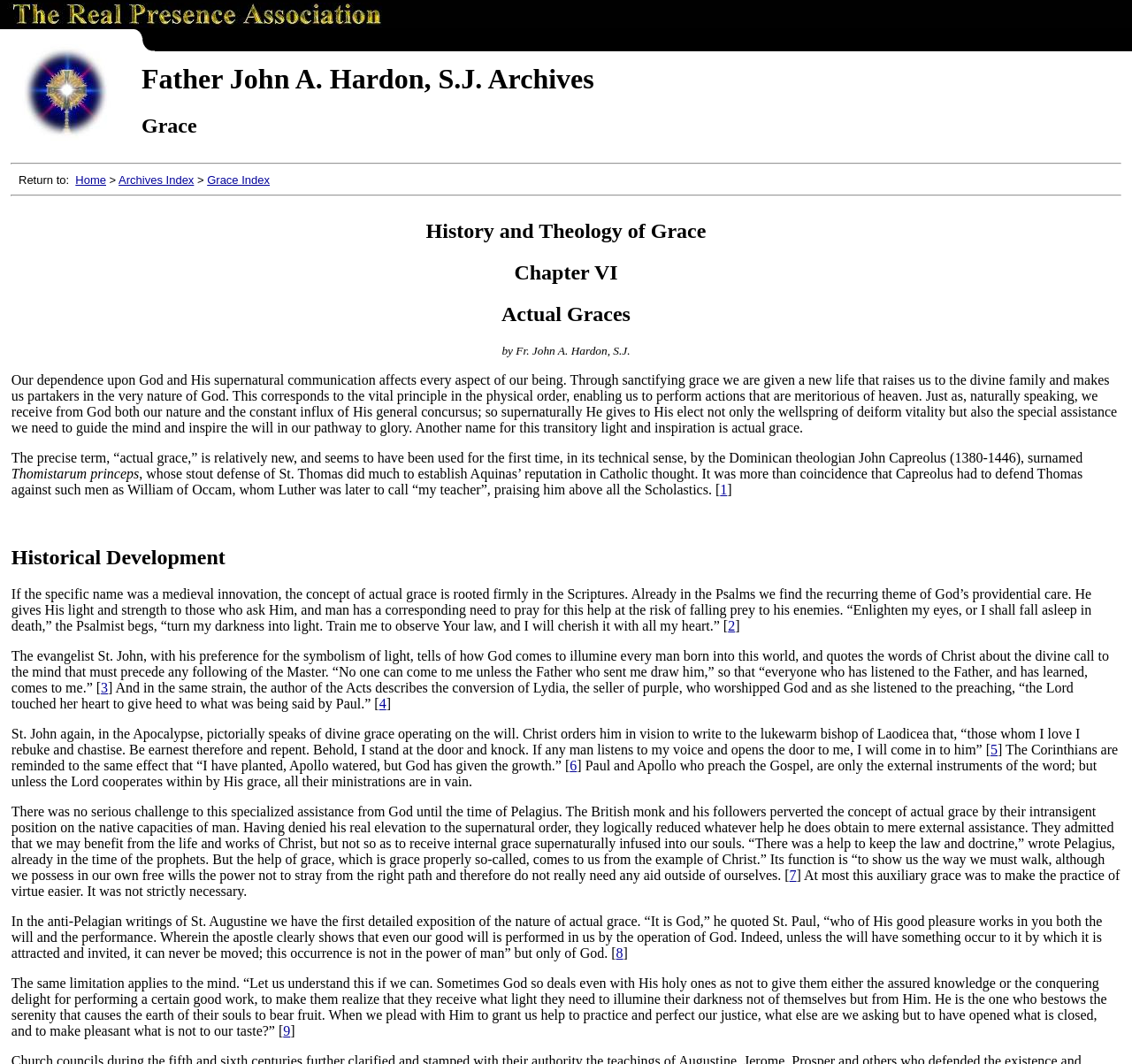Please give a succinct answer to the question in one word or phrase:
What is the name of the archives?

Father John A. Hardon, S.J. Archives